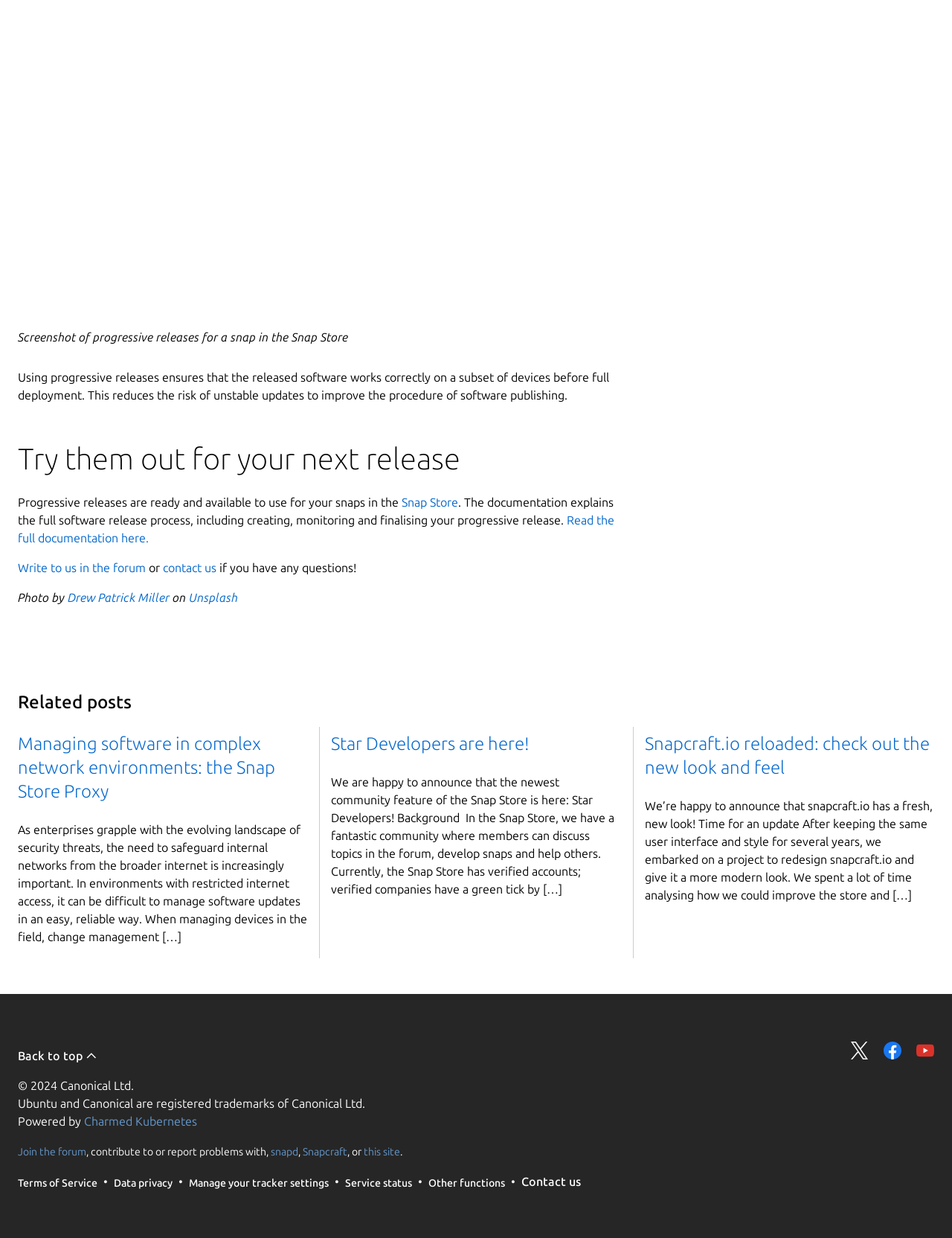Reply to the question below using a single word or brief phrase:
What is the name of the website that has a fresh new look?

snapcraft.io